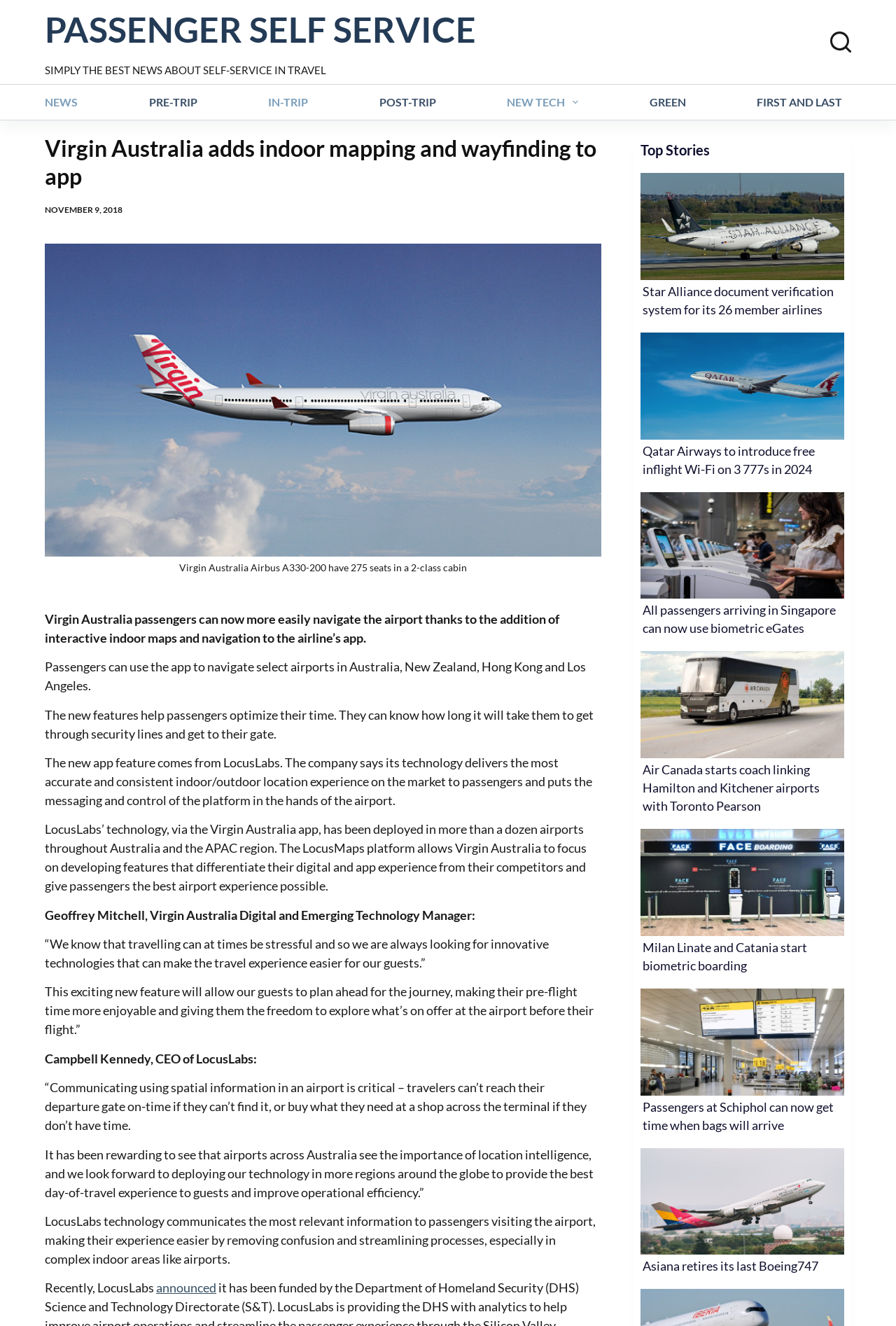Provide the bounding box coordinates of the HTML element described by the text: "alt="Air Canada Landine bus"". The coordinates should be in the format [left, top, right, bottom] with values between 0 and 1.

[0.715, 0.491, 0.942, 0.572]